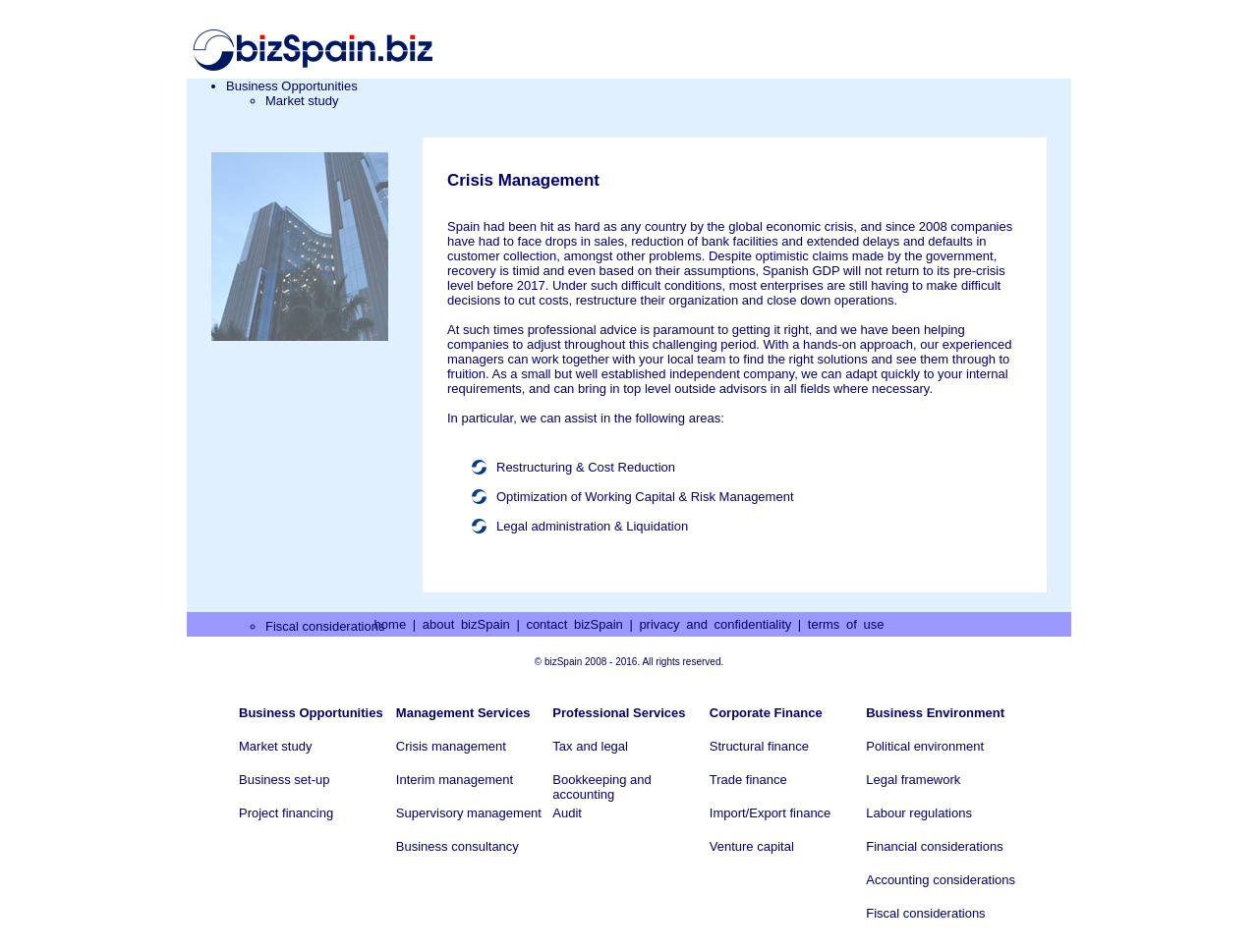Provide a thorough and detailed response to the question by examining the image: 
What is the benefit of working with BizSpain?

As a small but well-established independent company, BizSpain can adapt quickly to internal requirements and bring in top-level outside advisors in all fields where necessary, making them a flexible and reliable partner.